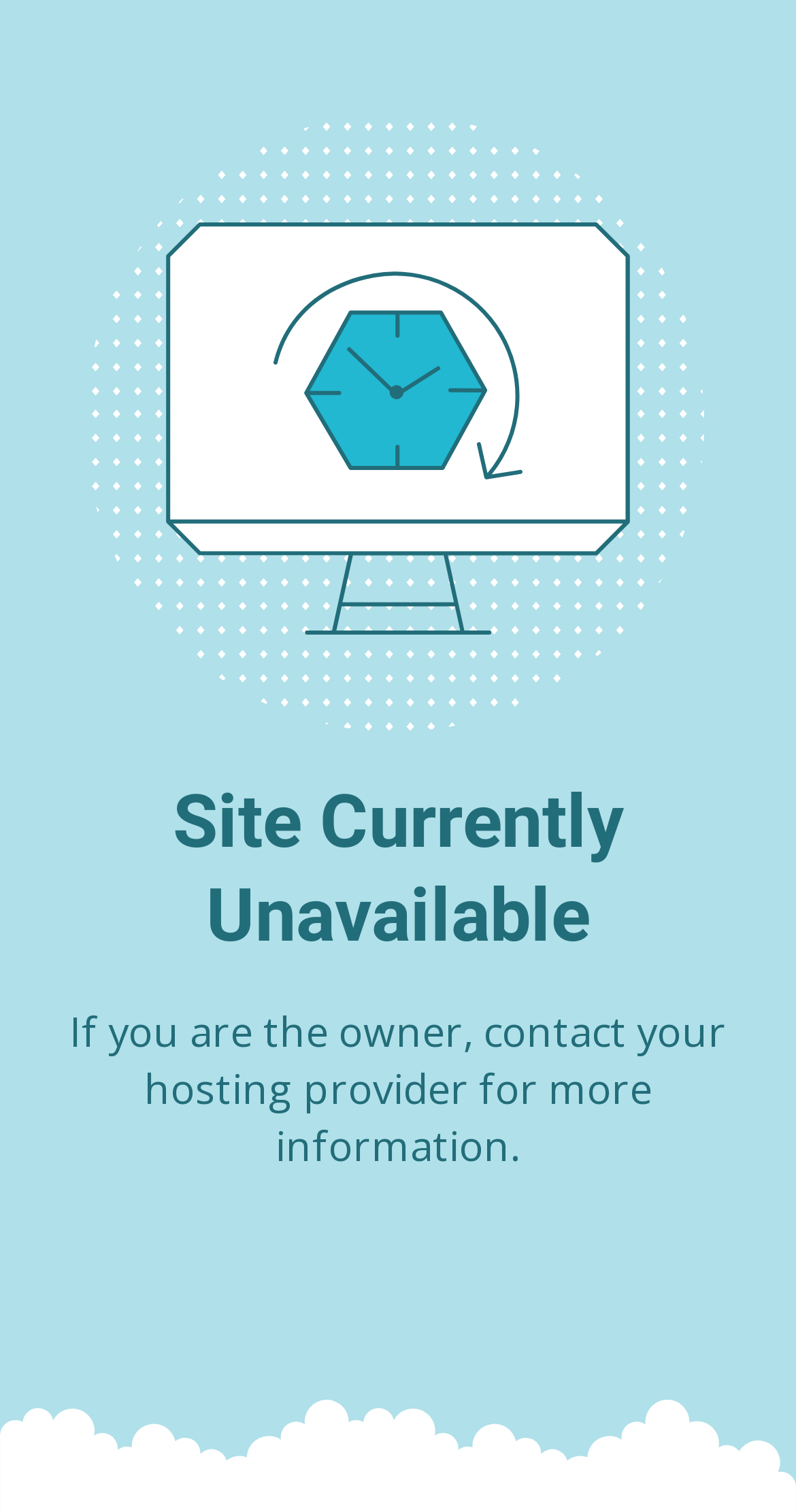Can you find and provide the title of the webpage?

Site Currently Unavailable